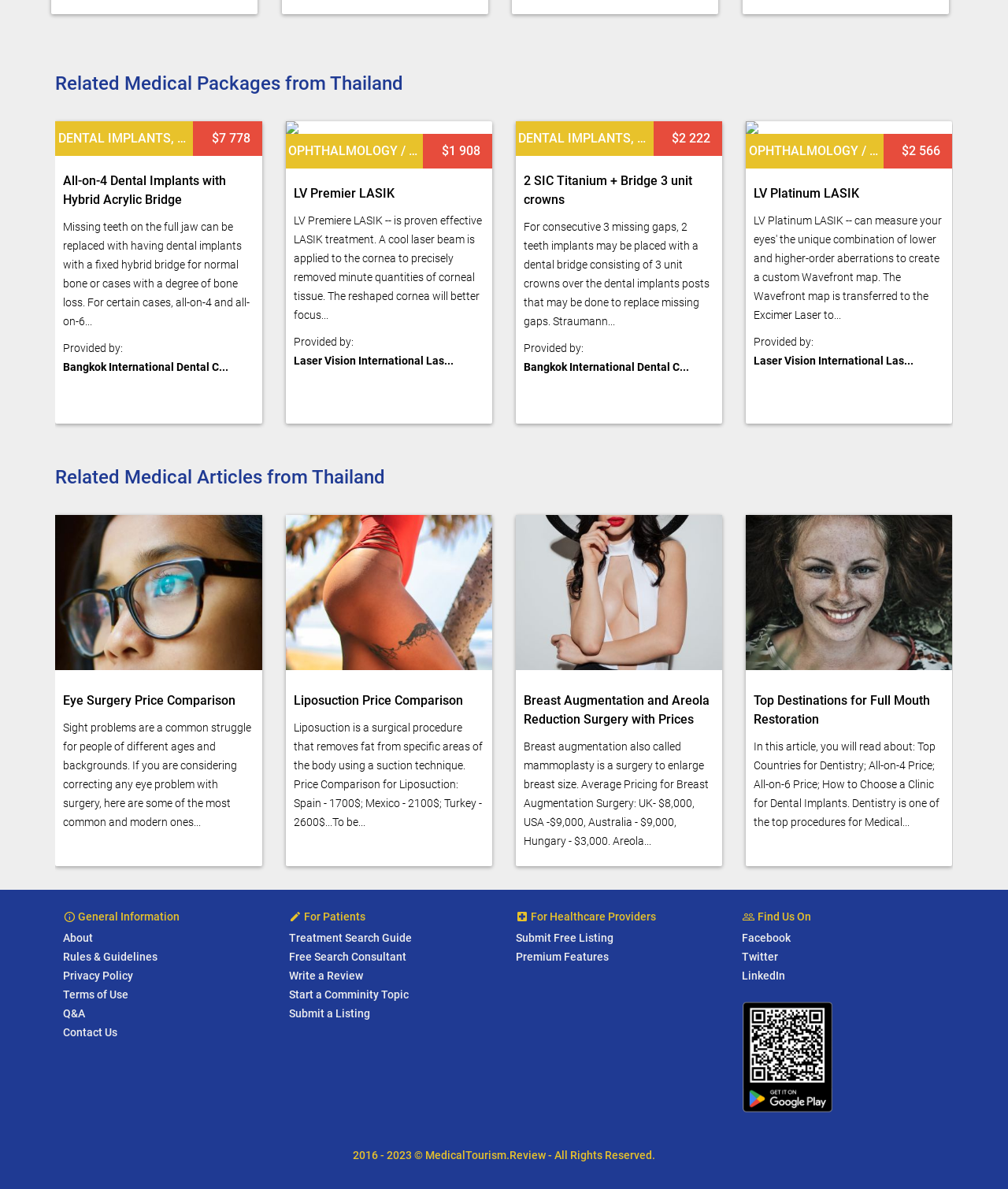Please identify the bounding box coordinates of the clickable element to fulfill the following instruction: "Click on the 'All-on-4 Dental Implants with Hybrid Acrylic Bridge' link". The coordinates should be four float numbers between 0 and 1, i.e., [left, top, right, bottom].

[0.063, 0.144, 0.252, 0.176]